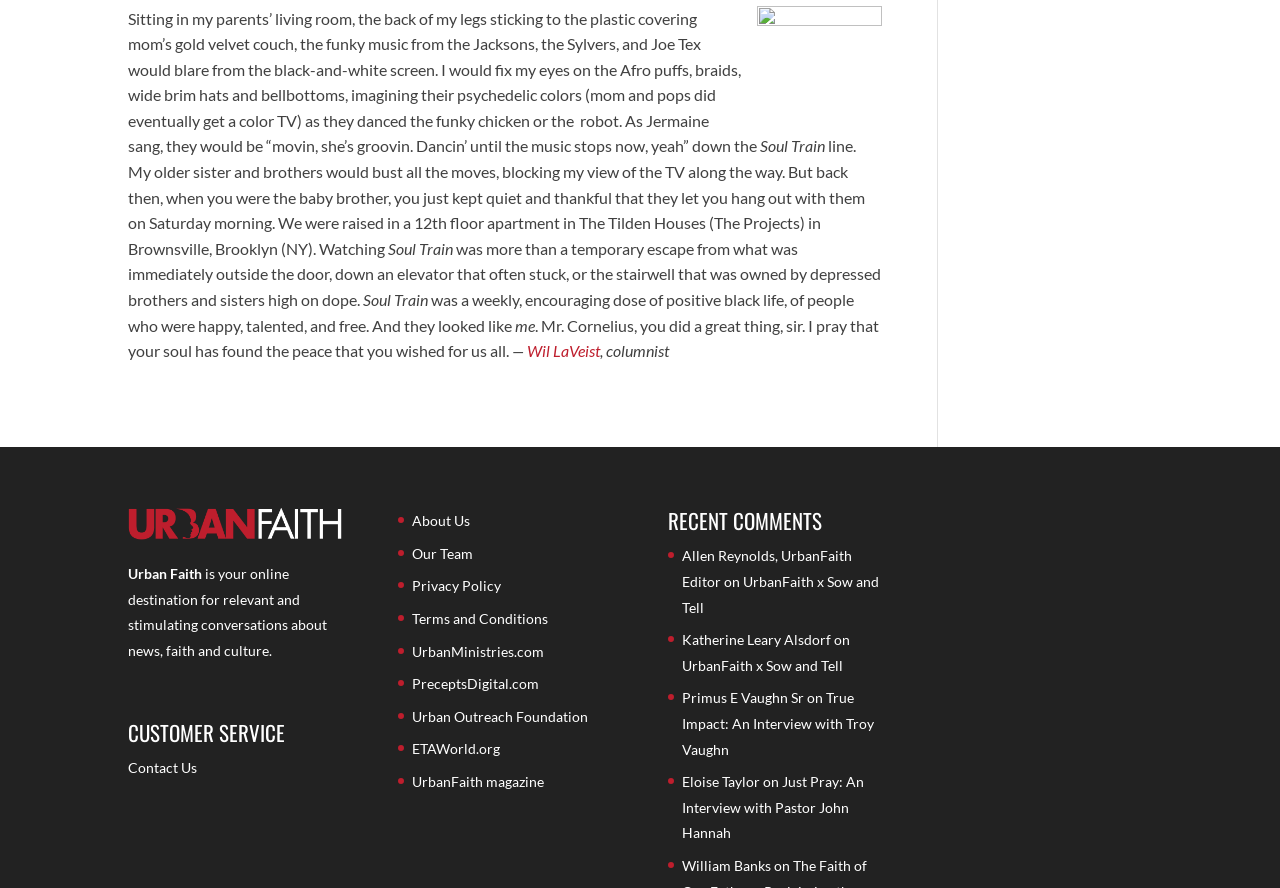Use a single word or phrase to answer the question:
Who is the editor of UrbanFaith mentioned in the article?

Allen Reynolds